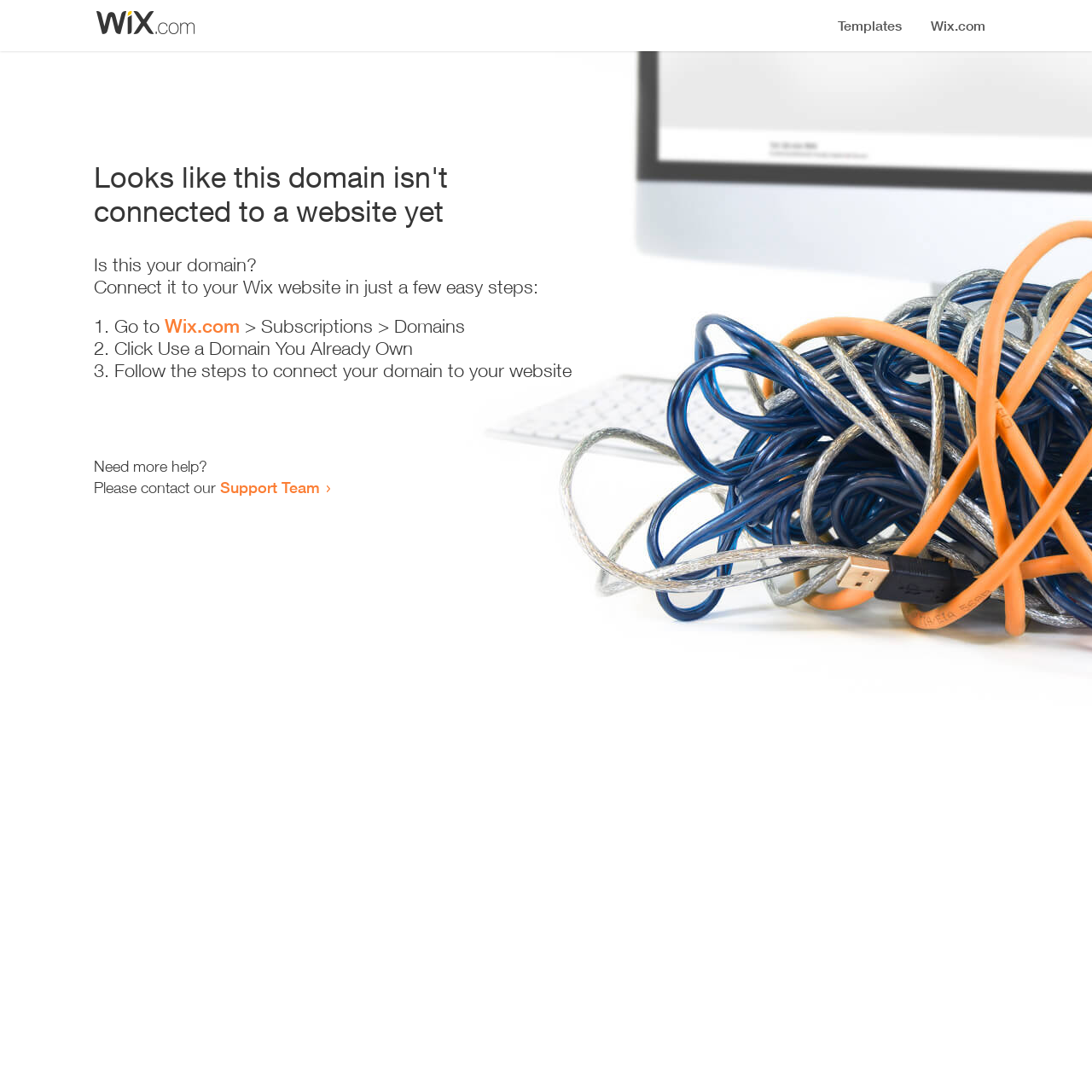Please determine the bounding box of the UI element that matches this description: Support Team. The coordinates should be given as (top-left x, top-left y, bottom-right x, bottom-right y), with all values between 0 and 1.

[0.202, 0.438, 0.293, 0.455]